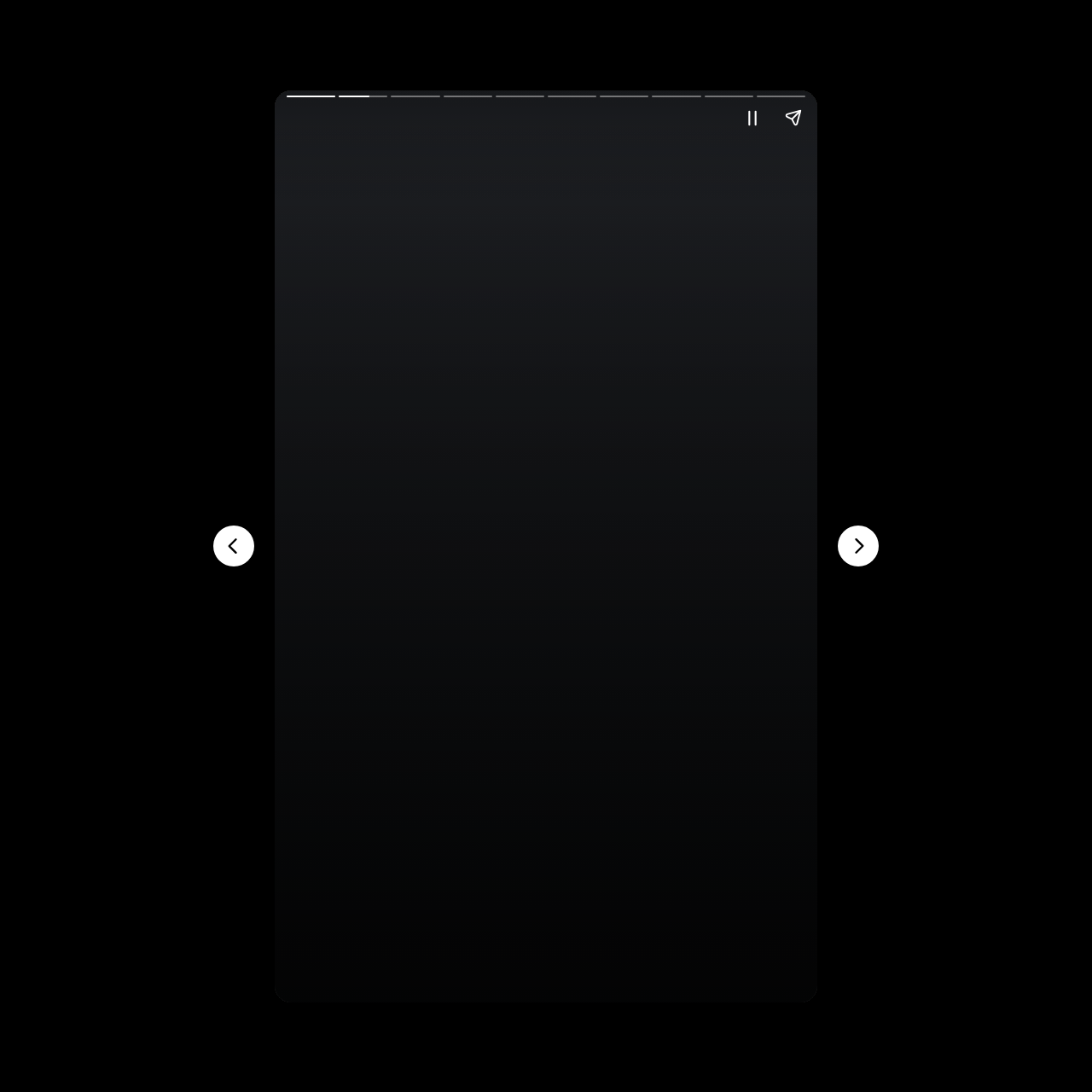What is the purpose of the complementary element?
Look at the image and answer the question using a single word or phrase.

To provide additional information